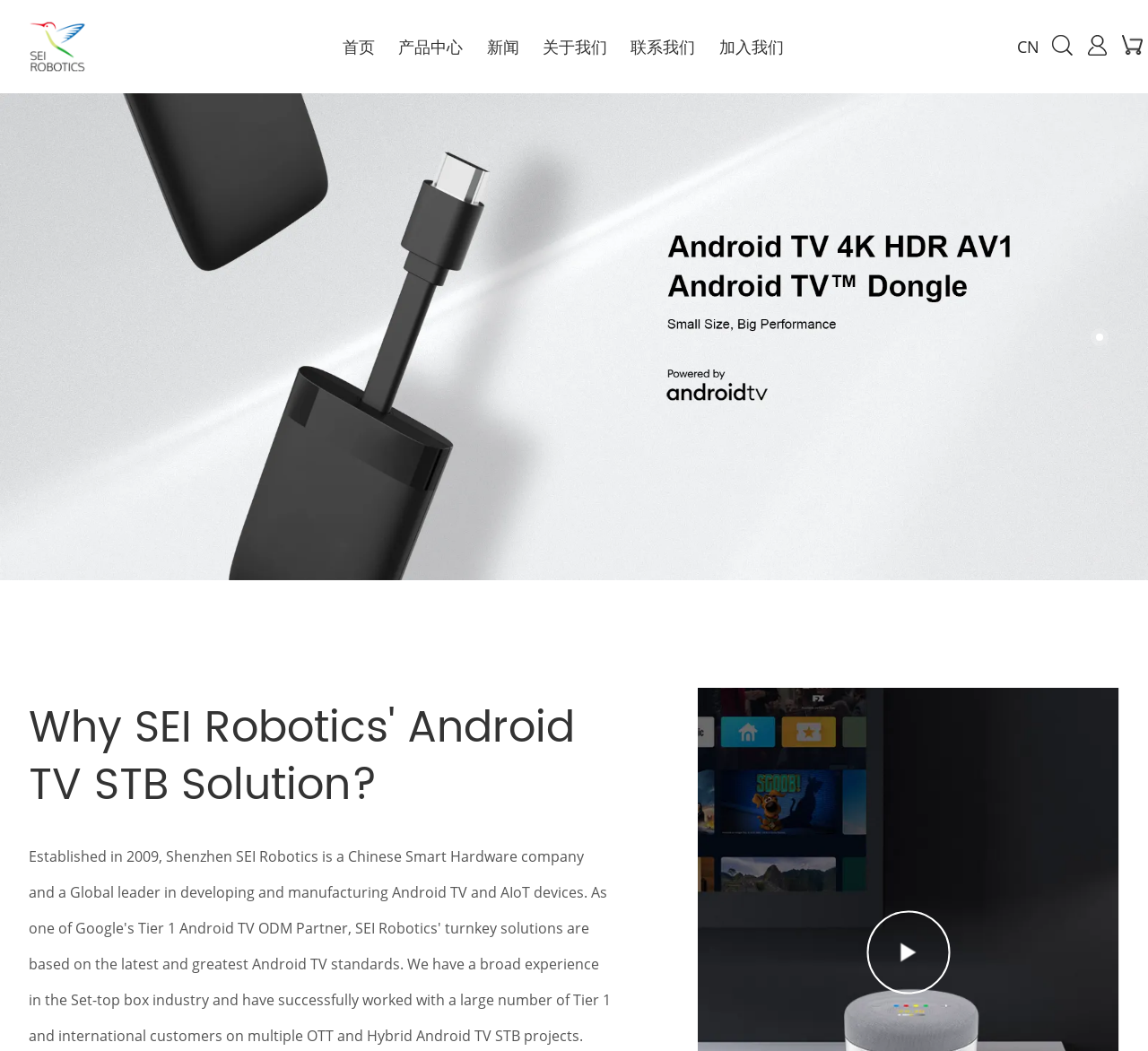Please provide a one-word or short phrase answer to the question:
What is the company name?

SEI Robotics